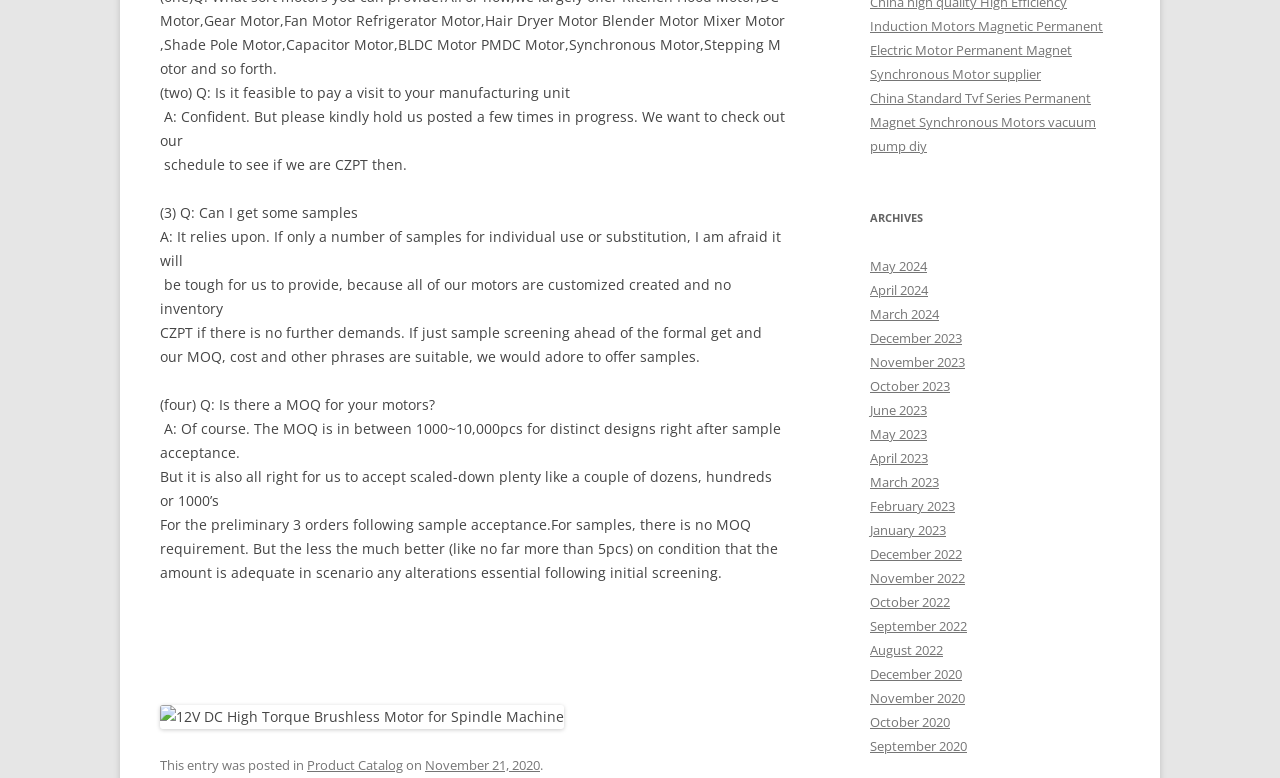Identify the bounding box of the HTML element described here: "November 2023". Provide the coordinates as four float numbers between 0 and 1: [left, top, right, bottom].

[0.68, 0.454, 0.754, 0.477]